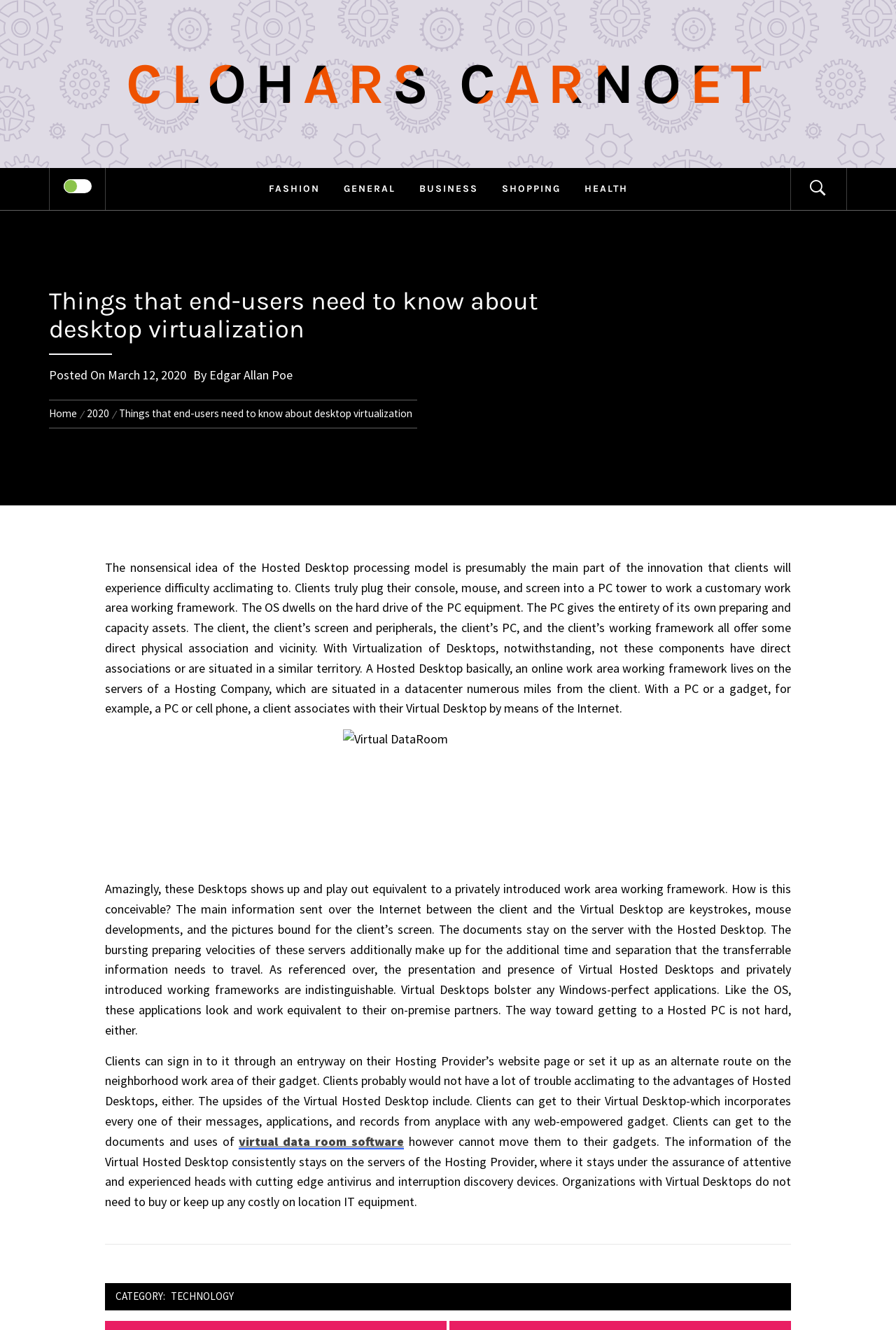Find the bounding box coordinates for the area that must be clicked to perform this action: "Connect with Cisco on Facebook".

None